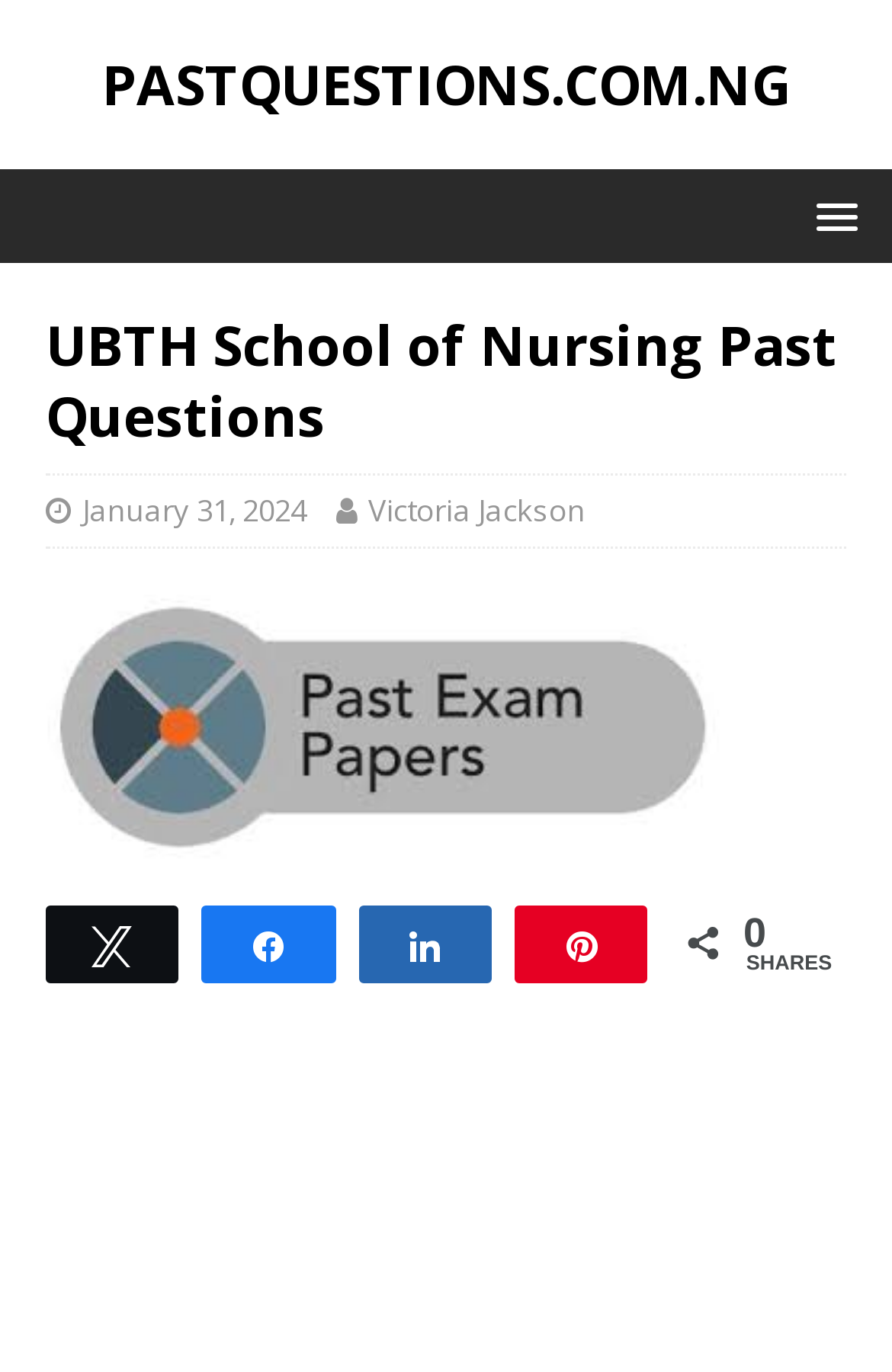Give a short answer using one word or phrase for the question:
Who is the author of the latest article?

Victoria Jackson